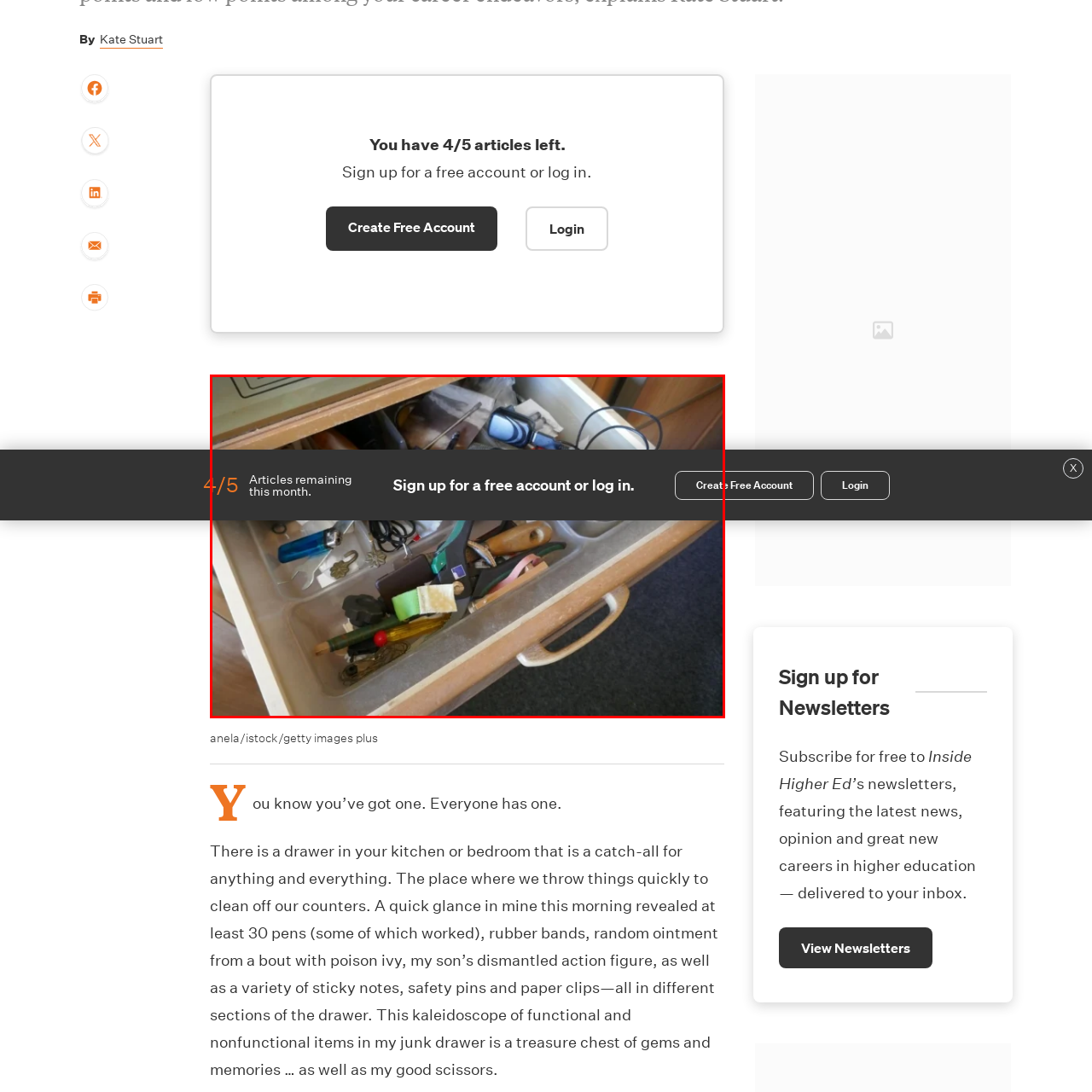How many articles are remaining for the month?  
Analyze the image surrounded by the red box and deliver a detailed answer based on the visual elements depicted in the image.

The overlay of text in the image indicates that the viewer has access to four articles remaining for the month, prompting them to continue exploring content or create a free account or log in for more features.